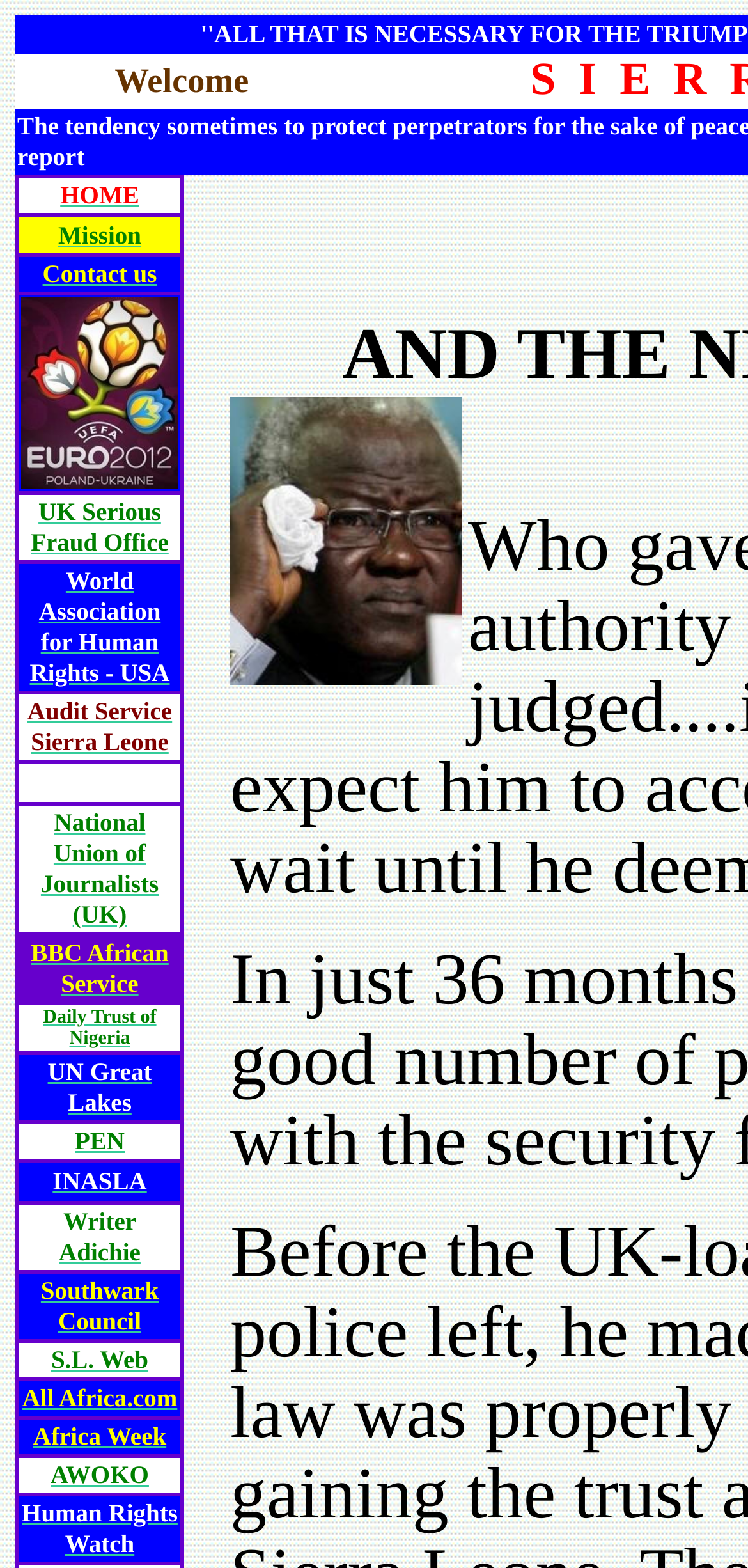How many rows are there in the grid?
By examining the image, provide a one-word or phrase answer.

23